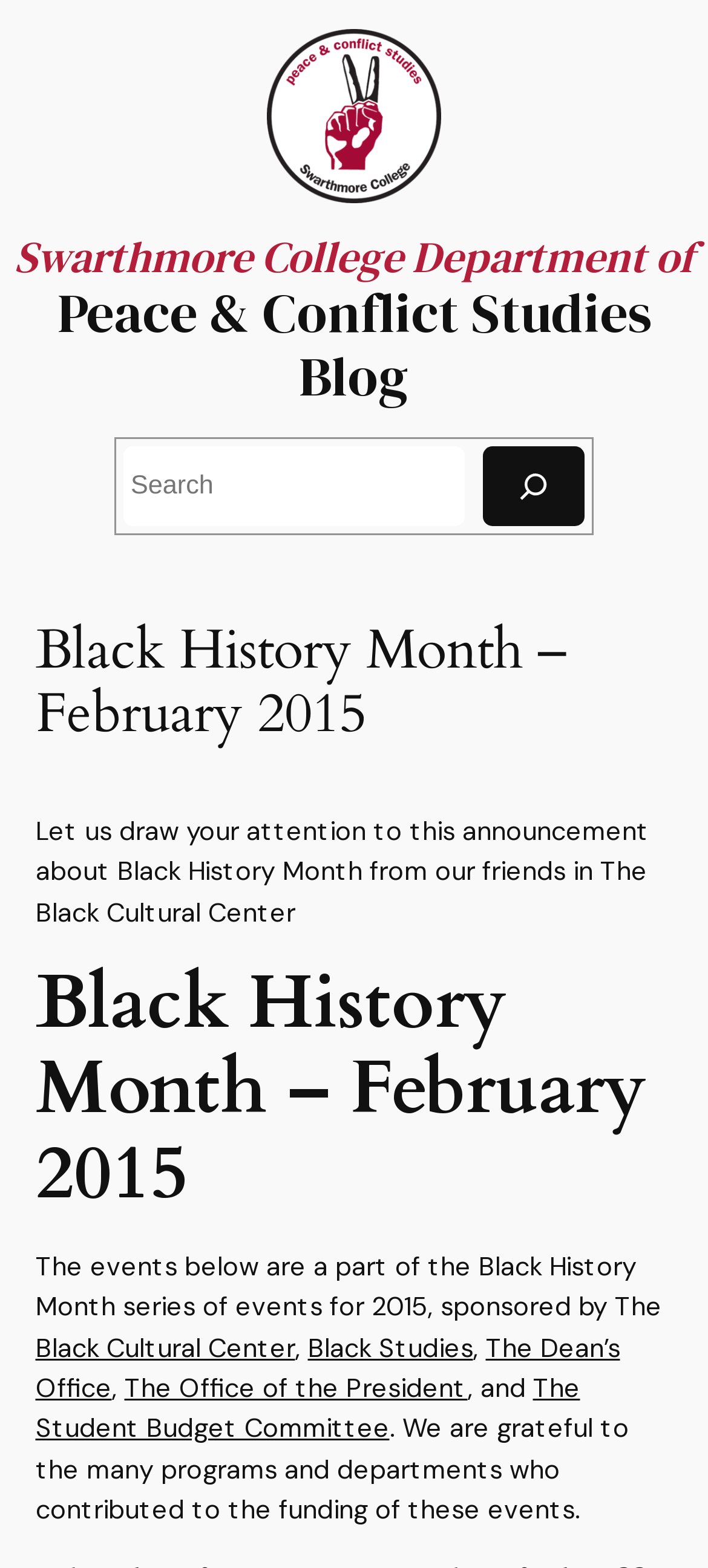Find the bounding box coordinates for the area that should be clicked to accomplish the instruction: "Search for something".

[0.174, 0.285, 0.656, 0.335]